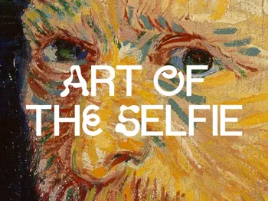Give a thorough and detailed caption for the image.

The image features a vibrant and expressive artwork depicting a close-up of a face, possibly inspired by the famous artist Vincent van Gogh, characterized by bold brush strokes and vivid colors. Prominently displayed across the image is the title "ART OF THE SELFIE" in a striking, stylized font that captures the theme of the exhibition. This exhibition, titled "Art of the Selfie," is scheduled to take place from March 16, 2024, to January 26, 2025, at the National Museum Cardiff in Cardiff, United Kingdom. The image serves as a visual anchor for the exhibition, inviting viewers to explore the connection between classic art and modern self-expression through selfies.